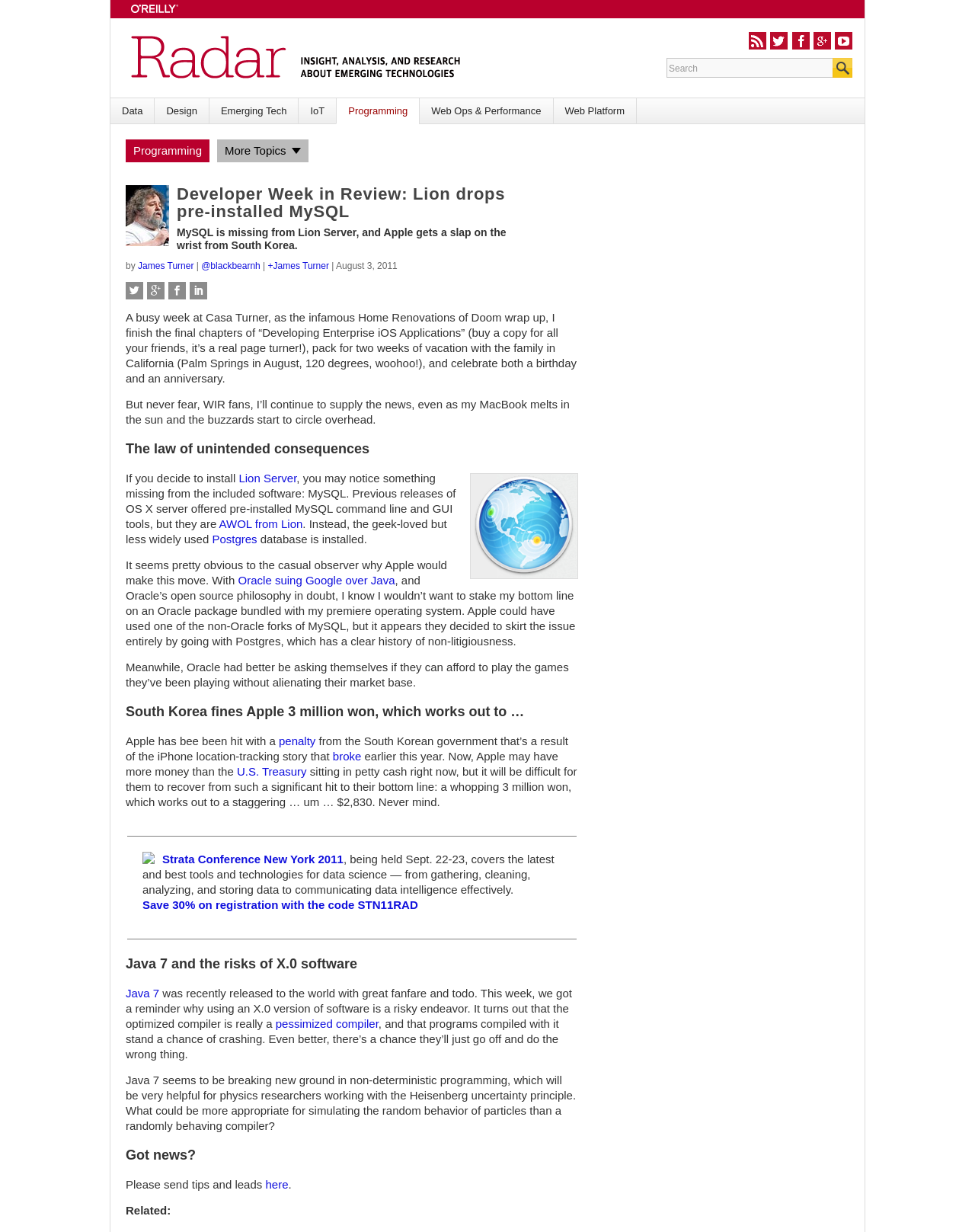Produce an elaborate caption capturing the essence of the webpage.

This webpage is a blog post titled "Developer Week in Review: Lion drops pre-installed MySQL" from O'Reilly Radar. At the top, there are several links to other websites, including O'Reilly Radar, RSS Feed, Twitter, Facebook, Google+, and Youtube. Below these links, there is a search bar with a "Search" button.

The main content of the webpage is divided into several sections. The first section is an introduction to the blog post, written by James Turner, with a brief overview of his personal life and a note that he will continue to provide news despite his busy schedule.

The next section is titled "The law of unintended consequences" and discusses the removal of MySQL from Lion Server, which has been replaced by Postgres. The section includes an image related to Lion Server.

The following section is about South Korea fining Apple 3 million won due to the iPhone location-tracking issue. There is an image below this section.

The webpage then promotes the Strata Conference New York 2011, which covers data science tools and technologies. There is a link to register for the conference with a discount code.

The next section is titled "Java 7 and the risks of X.0 software" and discusses the issues with Java 7's optimized compiler, which can cause programs to crash or behave erratically.

Finally, there is a section titled "Got news?" that invites readers to send tips and leads to the author. The webpage ends with a "Related" section, but it does not contain any links or content.